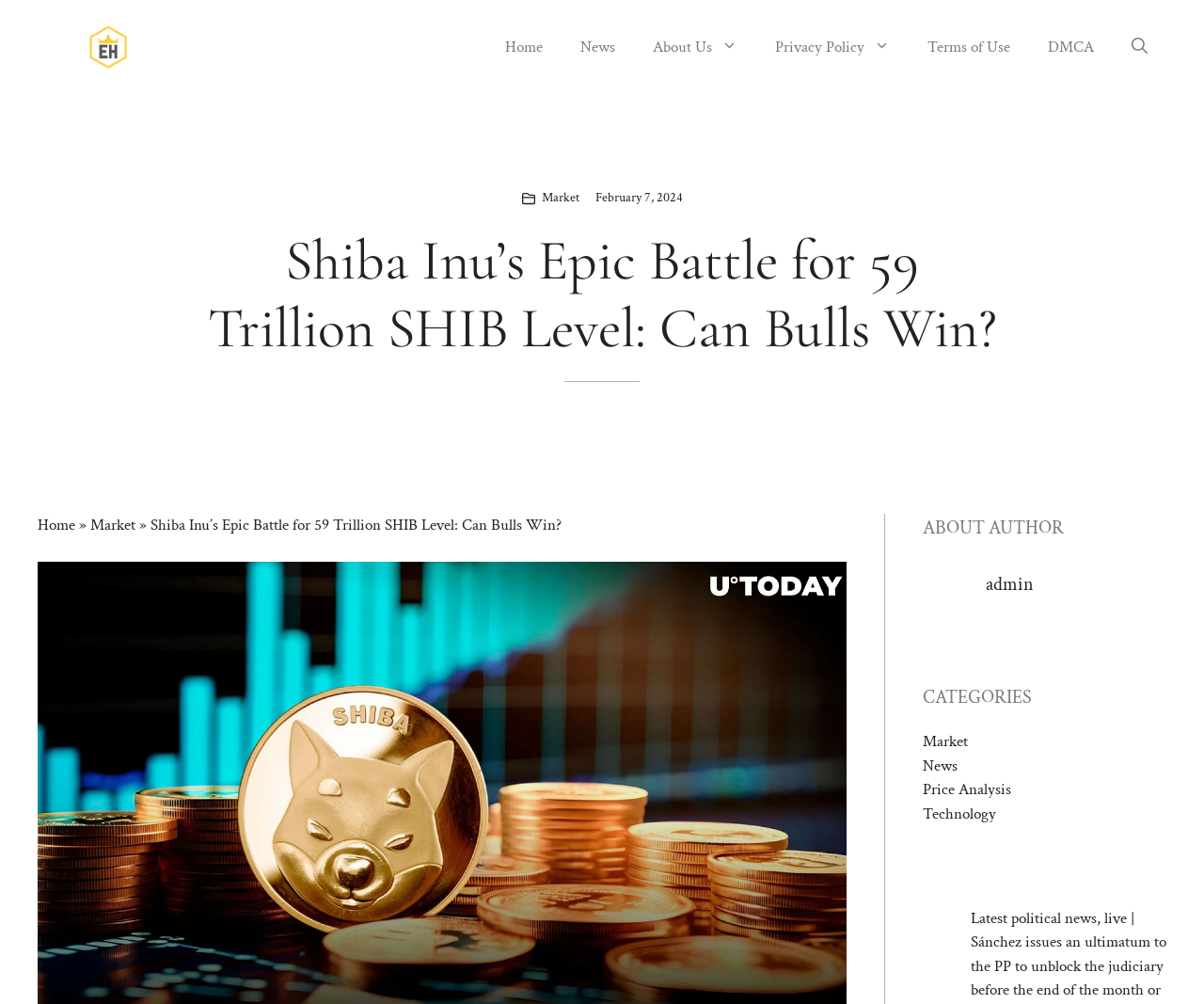What categories are available on the website?
Use the image to give a comprehensive and detailed response to the question.

I identified the categories by looking at the links under the 'CATEGORIES' heading, which include 'Market', 'News', 'Price Analysis', and 'Technology'.